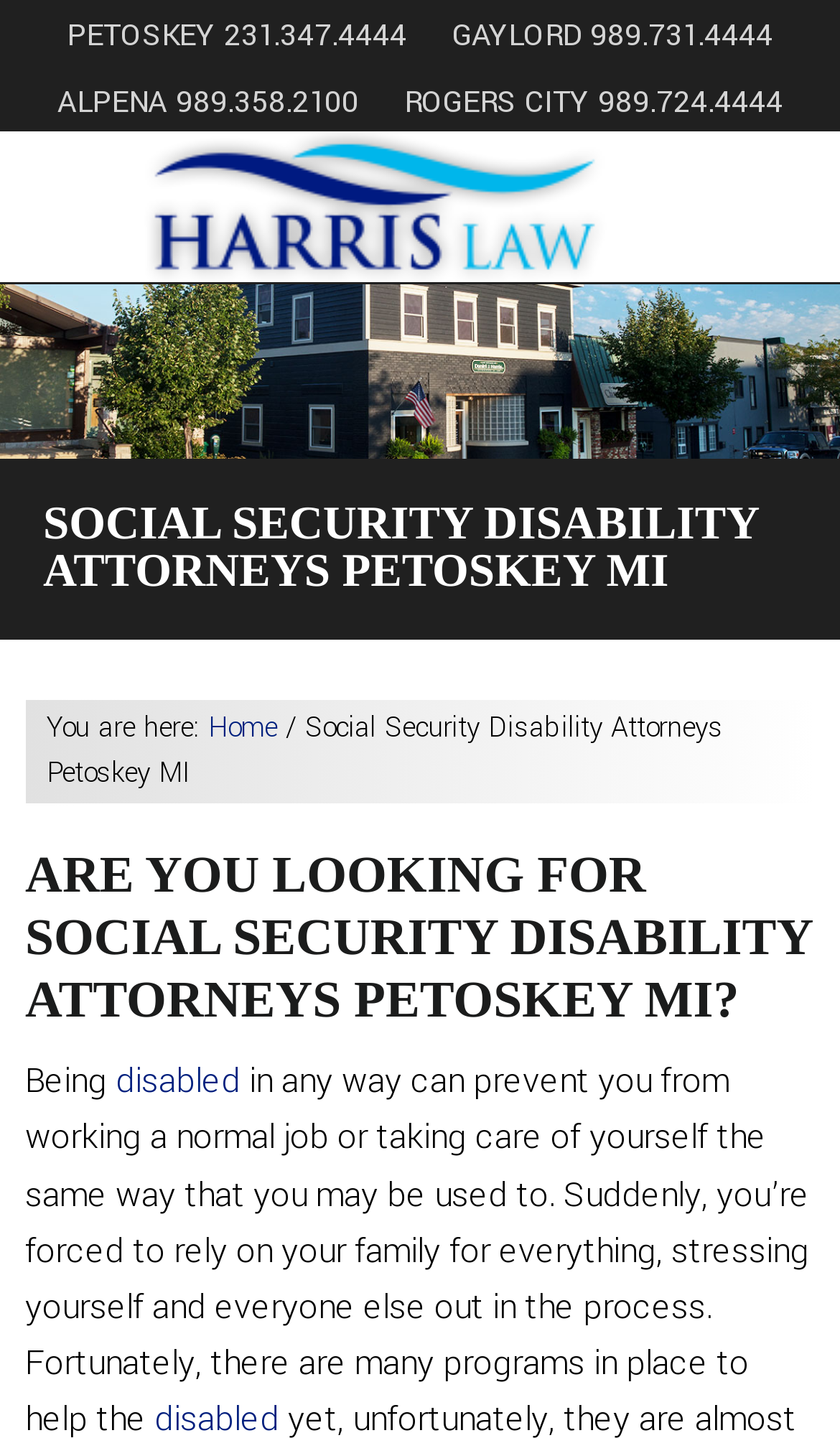Using the information in the image, give a detailed answer to the following question: How many social media links are there?

I counted the number of social media links by looking at the navigation section, where it lists different social media platforms with their corresponding icons. There are 5 social media links: Facebook, Twitter, Instagram, LinkedIn, and YouTube.